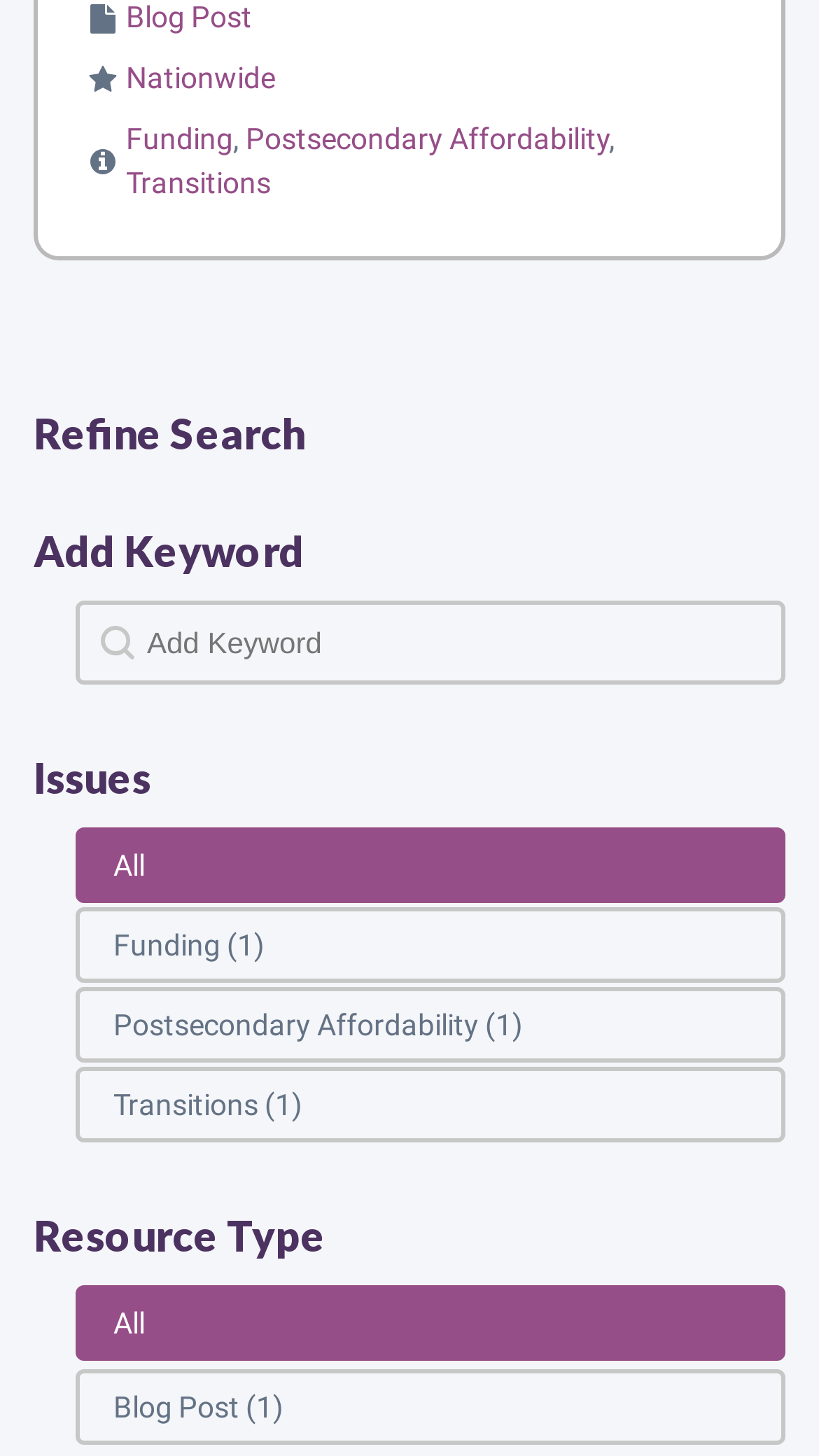Use one word or a short phrase to answer the question provided: 
How many links are there in the webpage?

5